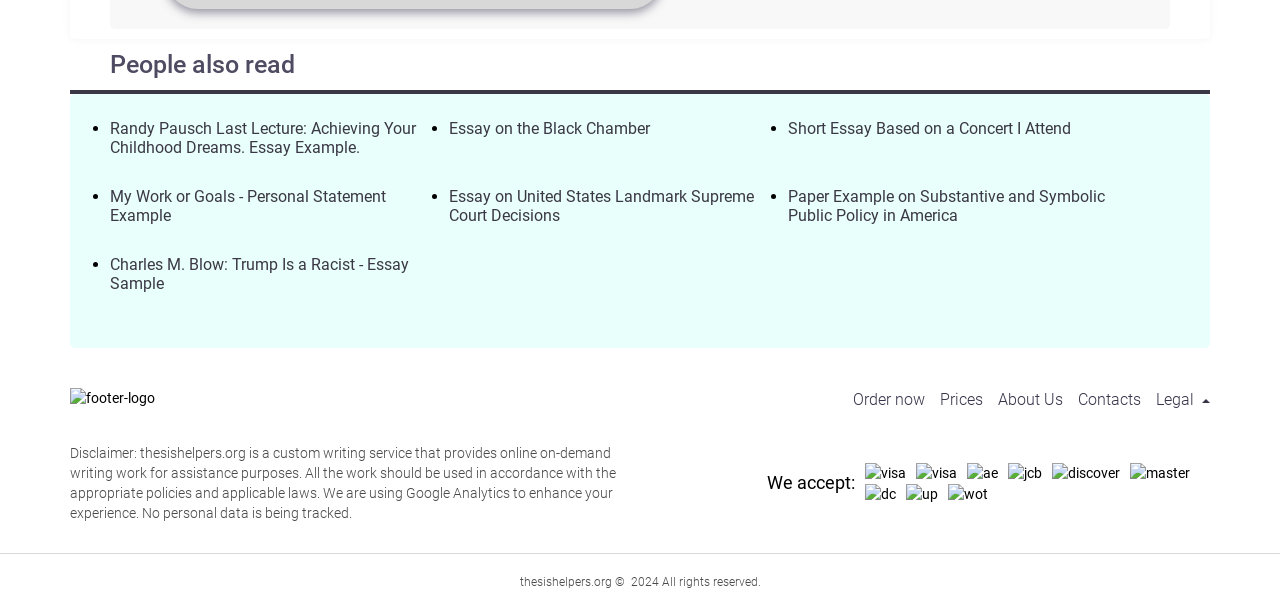Specify the bounding box coordinates of the element's region that should be clicked to achieve the following instruction: "Click on the 'About Us' link". The bounding box coordinates consist of four float numbers between 0 and 1, in the format [left, top, right, bottom].

[0.78, 0.638, 0.83, 0.67]